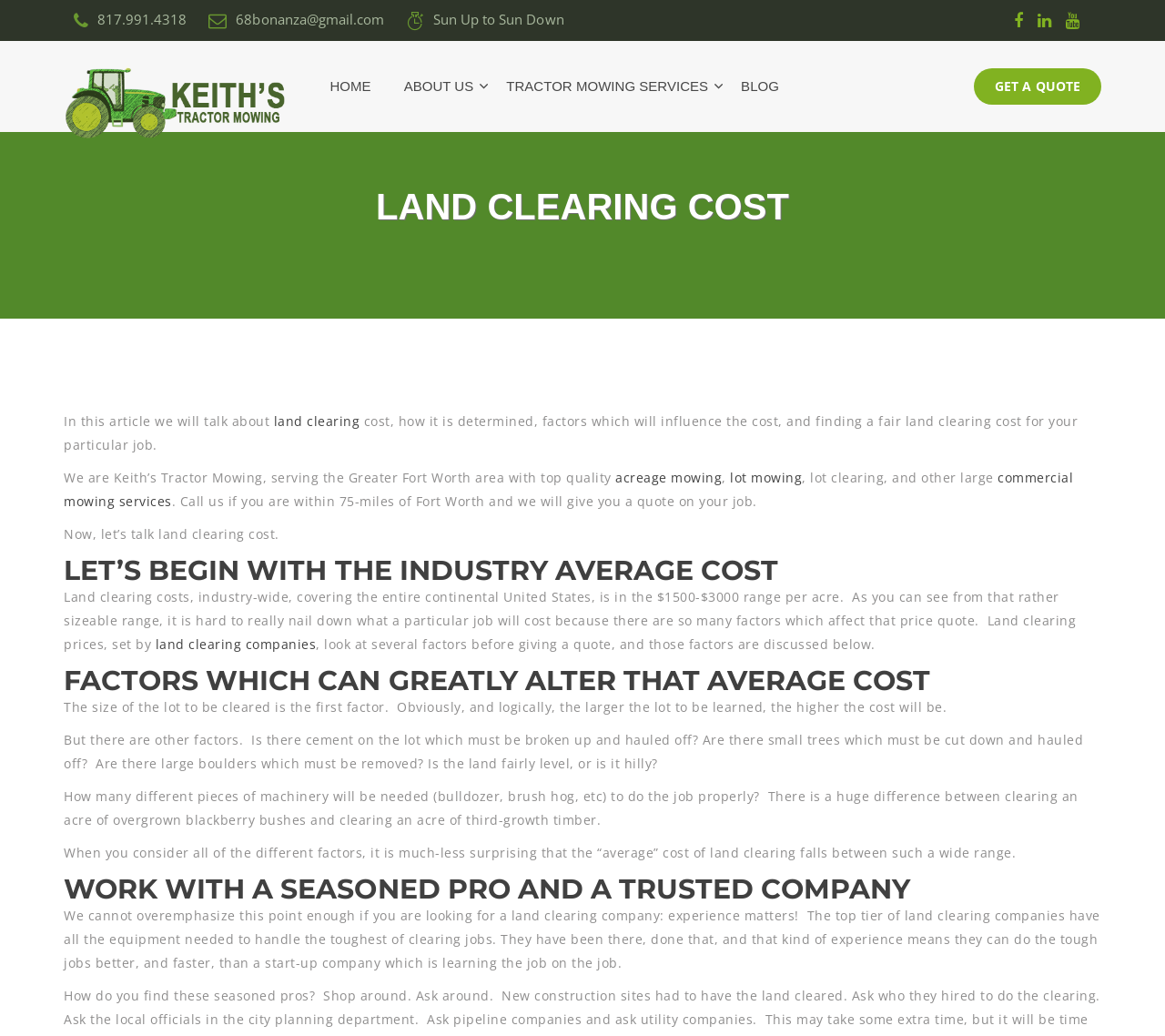What is the importance of experience in land clearing?
Refer to the image and give a detailed response to the question.

The importance of experience in land clearing is emphasized in the text 'We cannot overemphasize this point enough if you are looking for a land clearing company: experience matters!'.